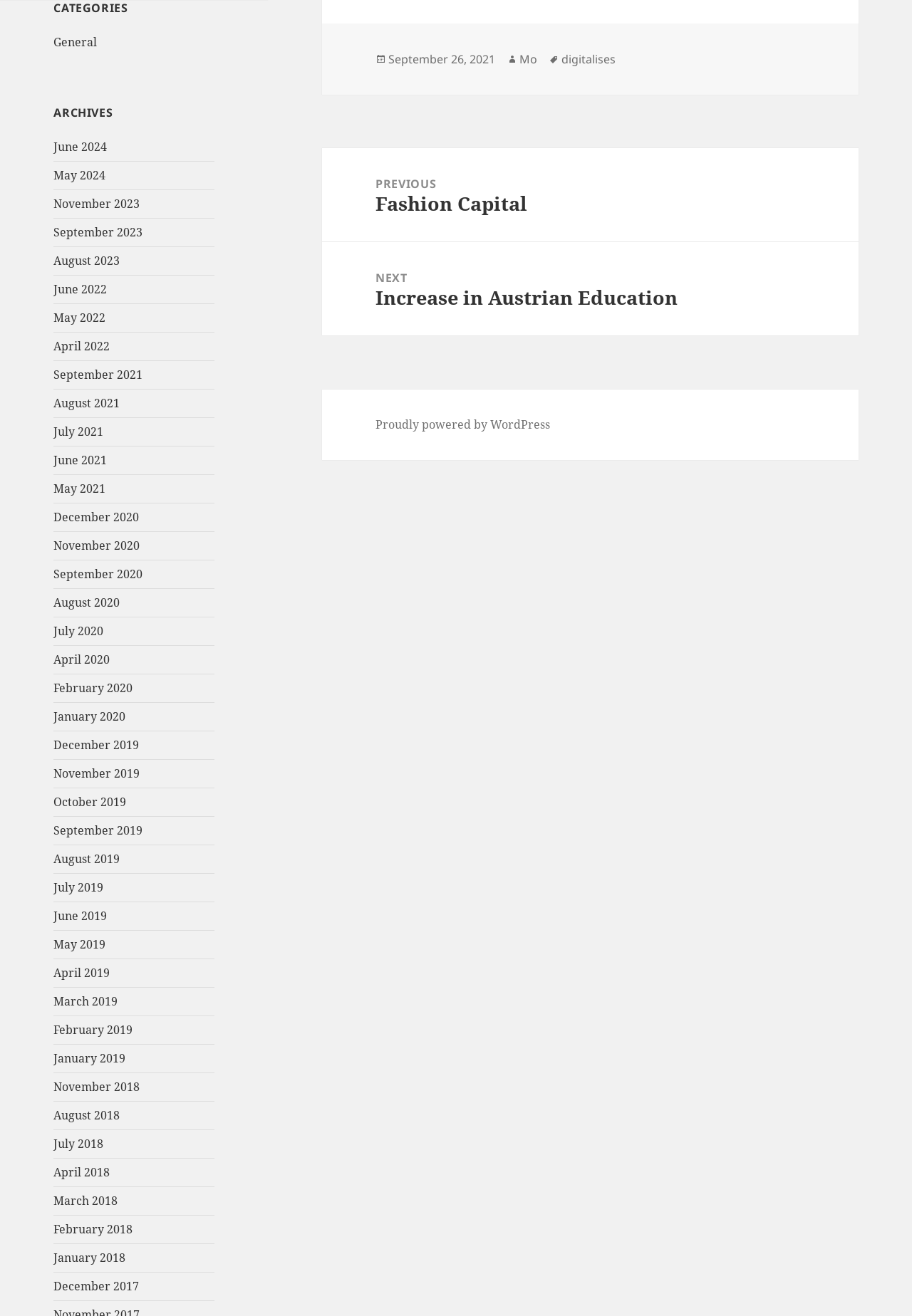Based on the element description August 2018, identify the bounding box of the UI element in the given webpage screenshot. The coordinates should be in the format (top-left x, top-left y, bottom-right x, bottom-right y) and must be between 0 and 1.

[0.059, 0.842, 0.131, 0.854]